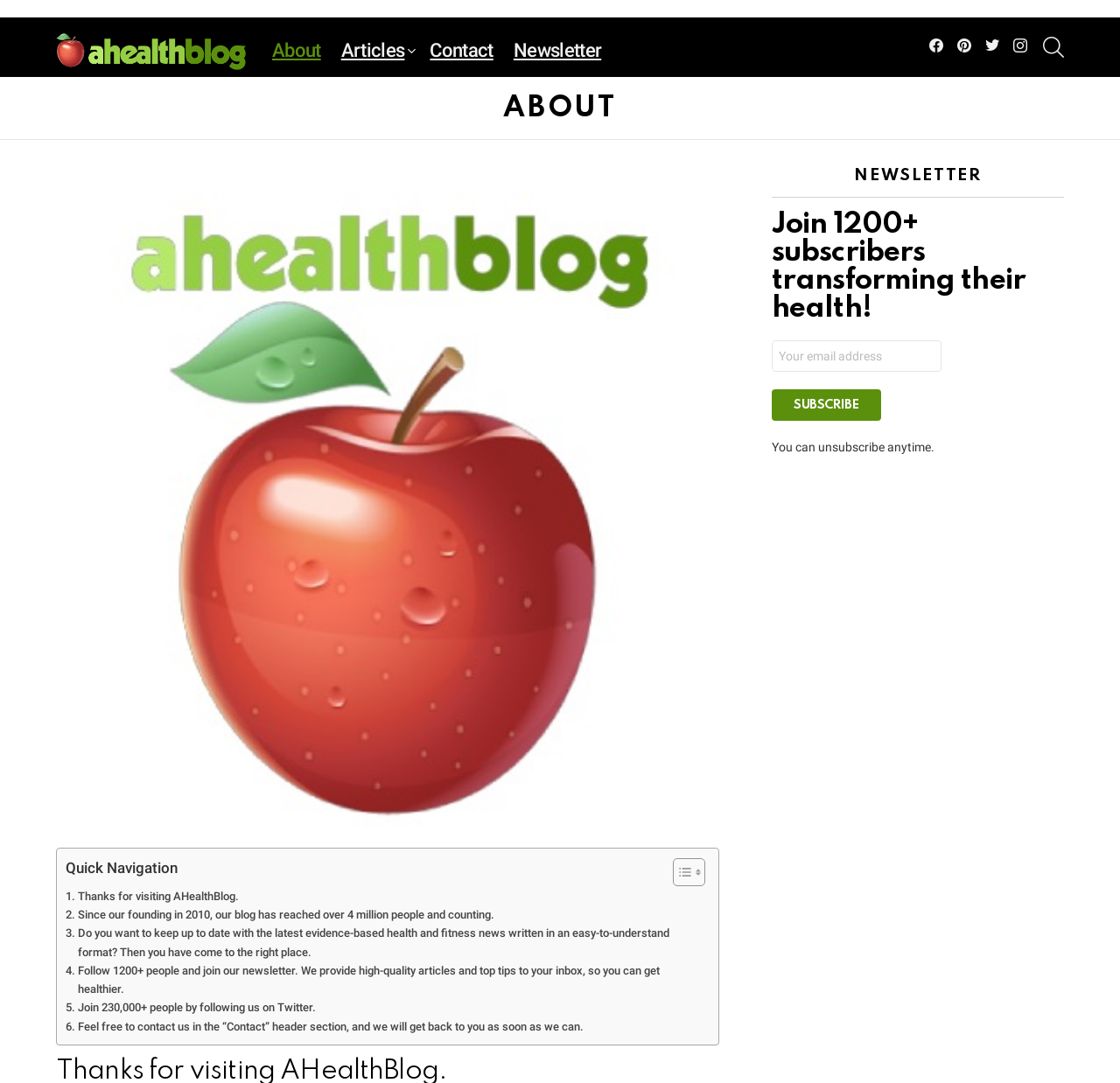Based on the element description "Search", predict the bounding box coordinates of the UI element.

[0.931, 0.027, 0.95, 0.06]